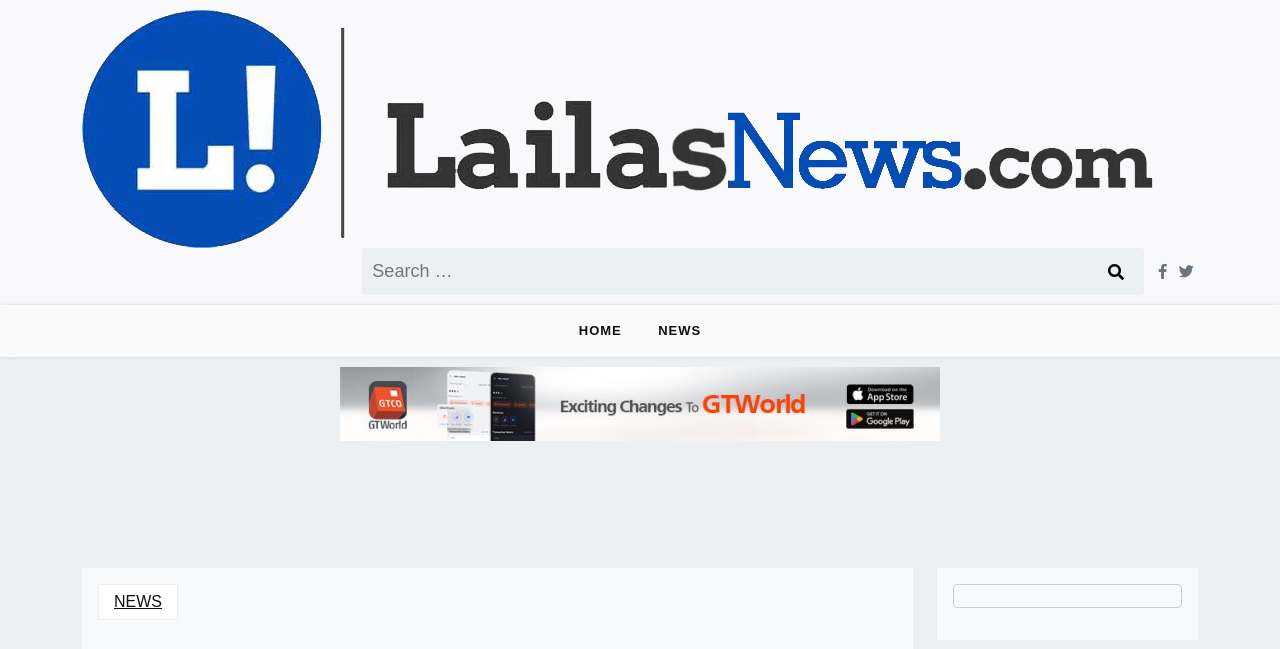Based on the image, provide a detailed and complete answer to the question: 
What is the purpose of the search box?

The search box is located at the top right corner of the webpage, and it has a label 'Search for:' and a button 'Search'. This suggests that the search box is used to search for news articles on the website.